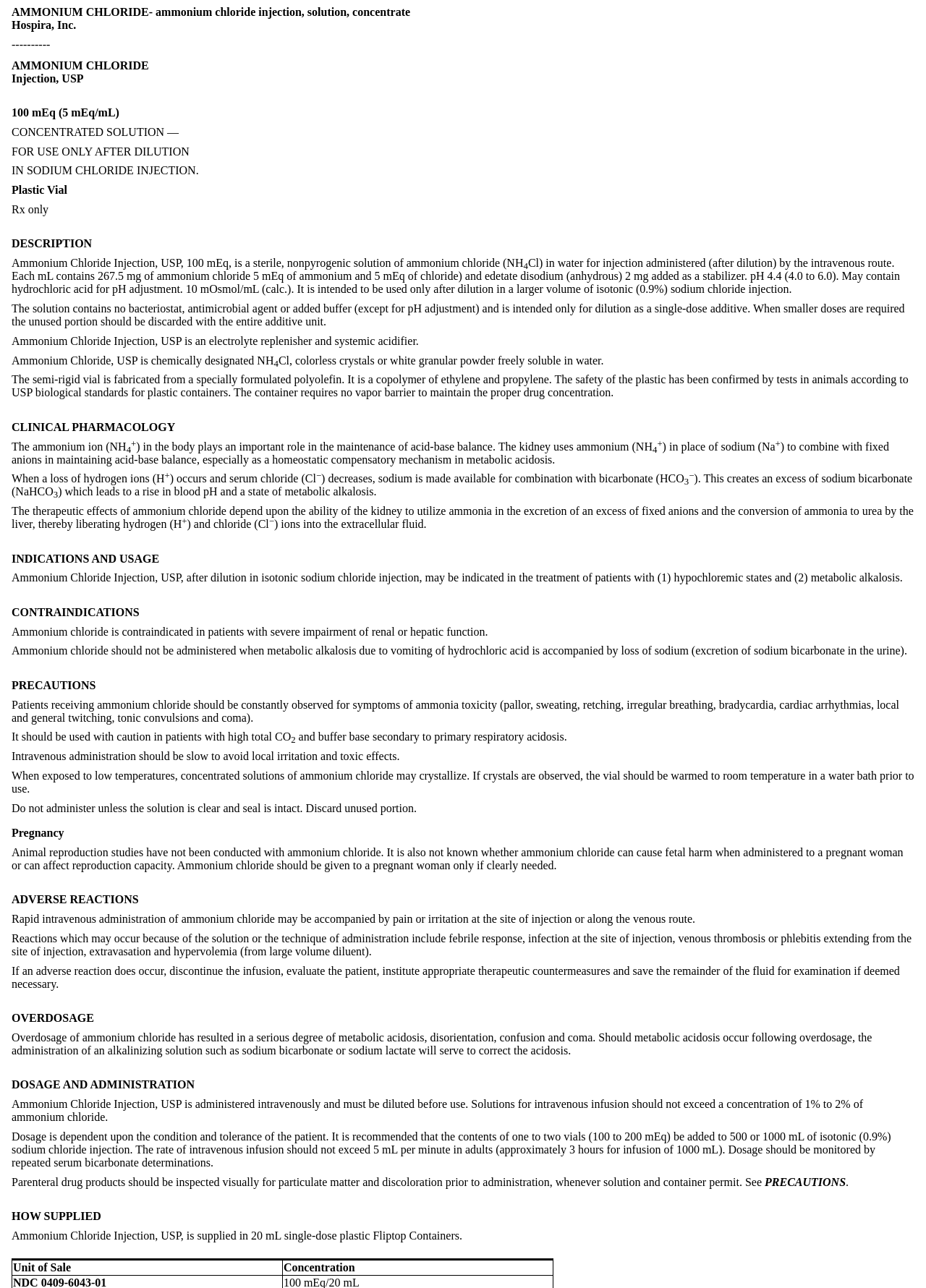What is the name of the injection?
Based on the visual, give a brief answer using one word or a short phrase.

Ammonium Chloride Injection, USP